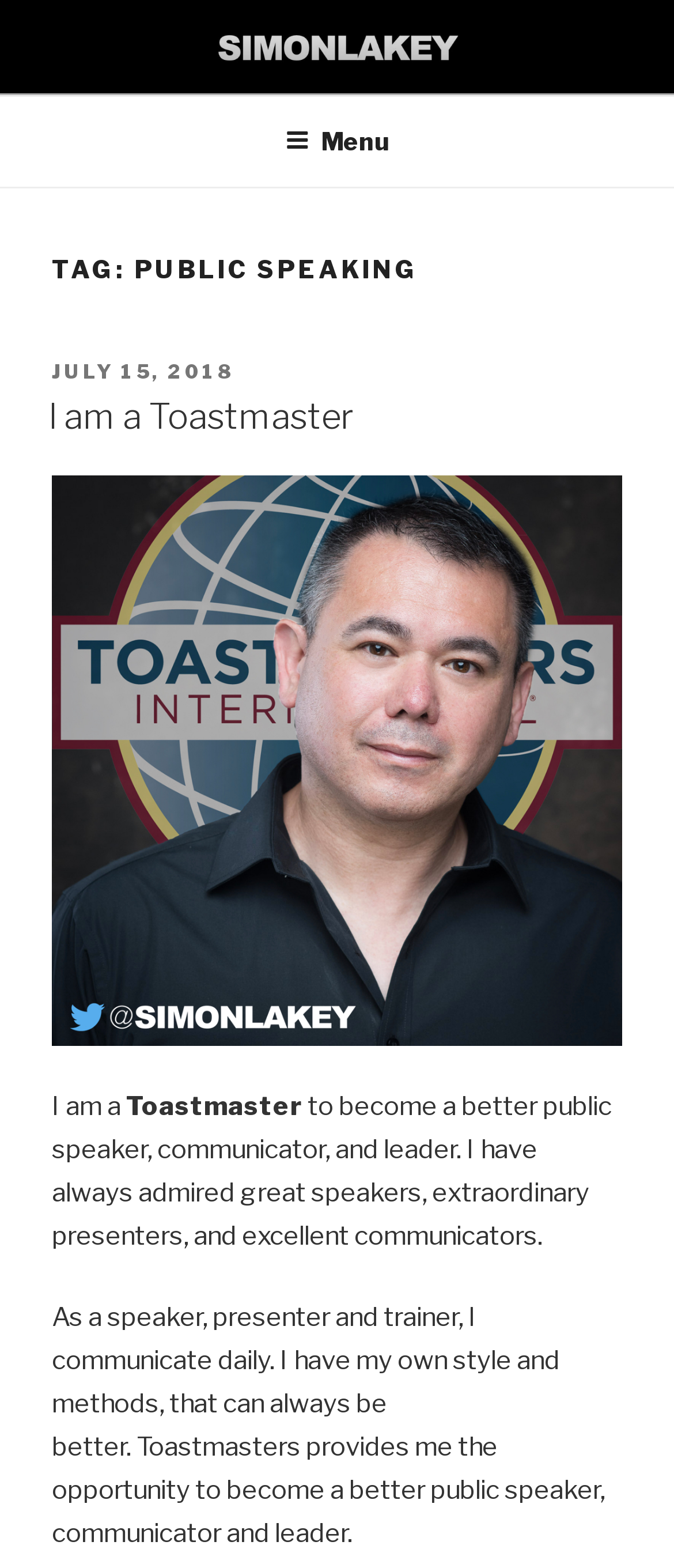Please reply to the following question with a single word or a short phrase:
What is the author's occupation?

Speaker, presenter, and trainer